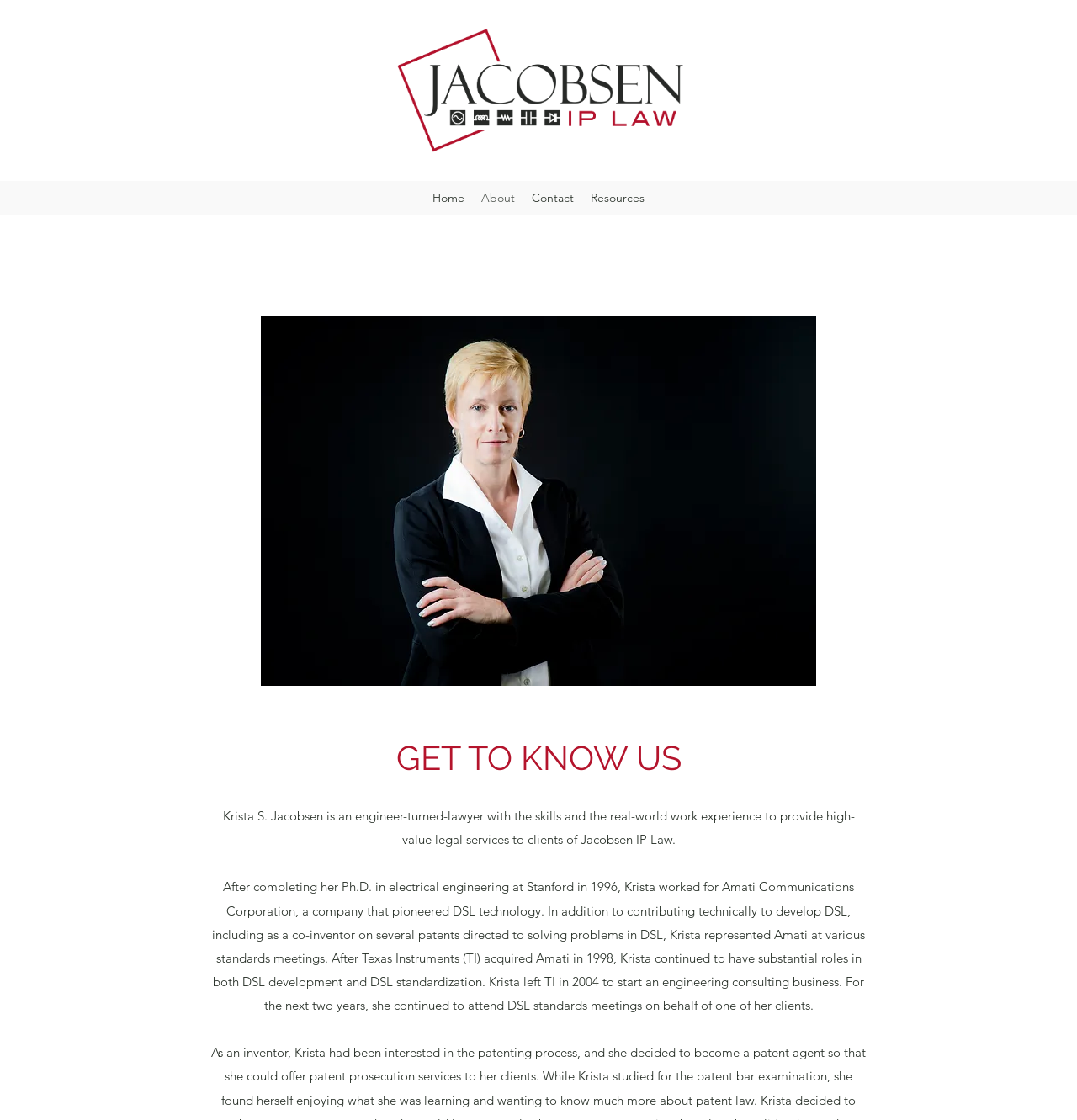What is the field of Krista's Ph.D.?
From the image, provide a succinct answer in one word or a short phrase.

Electrical engineering